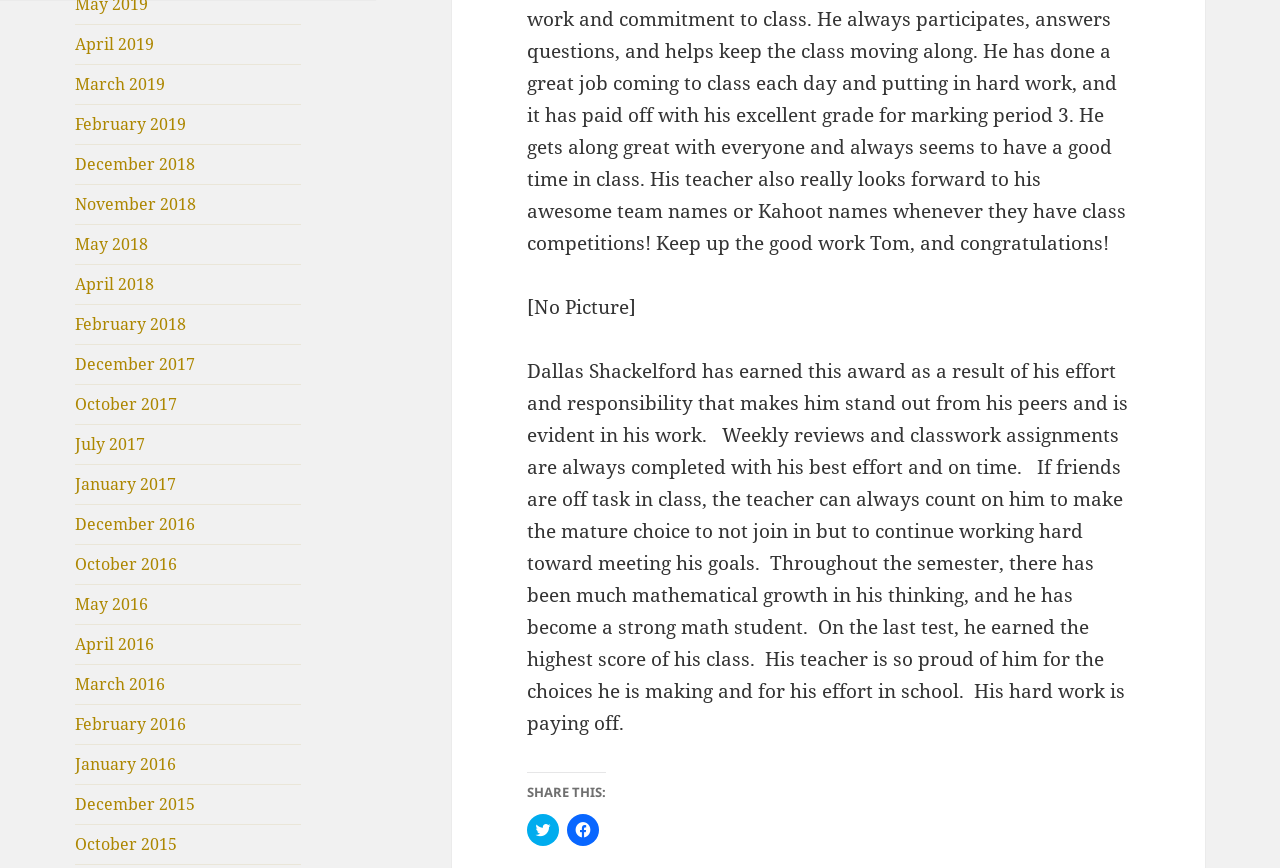Could you locate the bounding box coordinates for the section that should be clicked to accomplish this task: "Click on April 2019".

[0.059, 0.038, 0.121, 0.064]